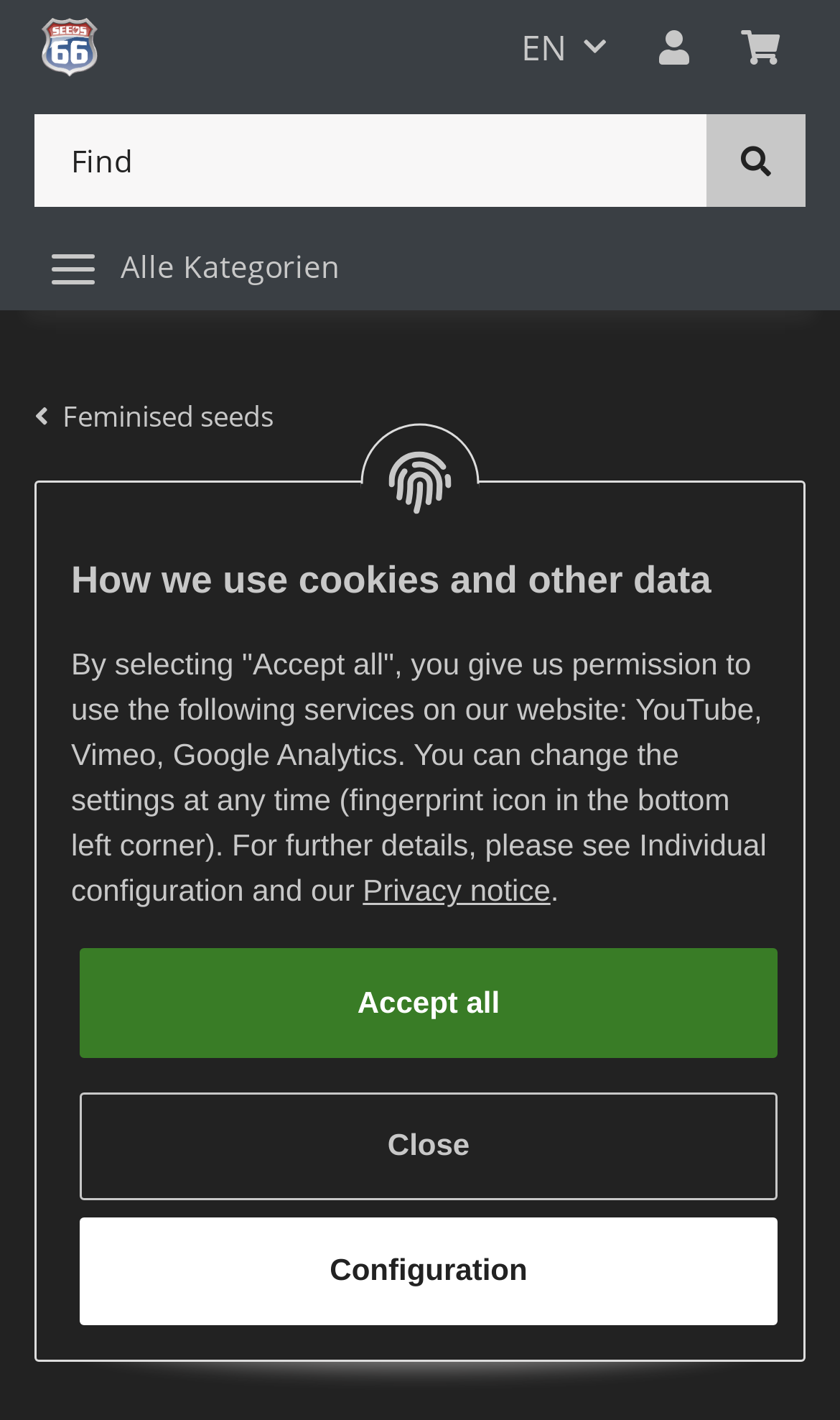Locate and provide the bounding box coordinates for the HTML element that matches this description: "Close".

[0.095, 0.769, 0.926, 0.845]